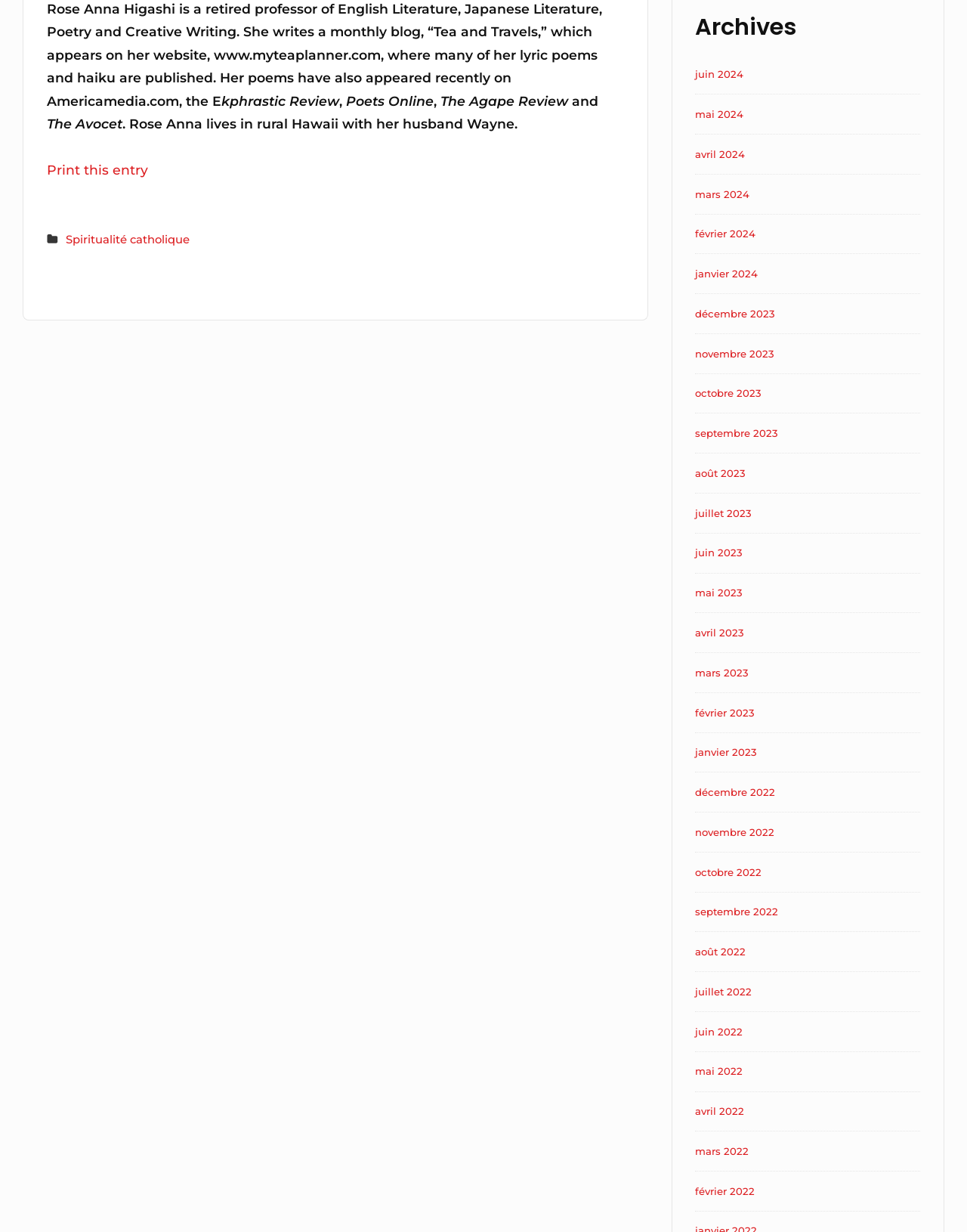Please identify the bounding box coordinates of the element's region that should be clicked to execute the following instruction: "Go to juin 2024". The bounding box coordinates must be four float numbers between 0 and 1, i.e., [left, top, right, bottom].

[0.719, 0.055, 0.769, 0.065]